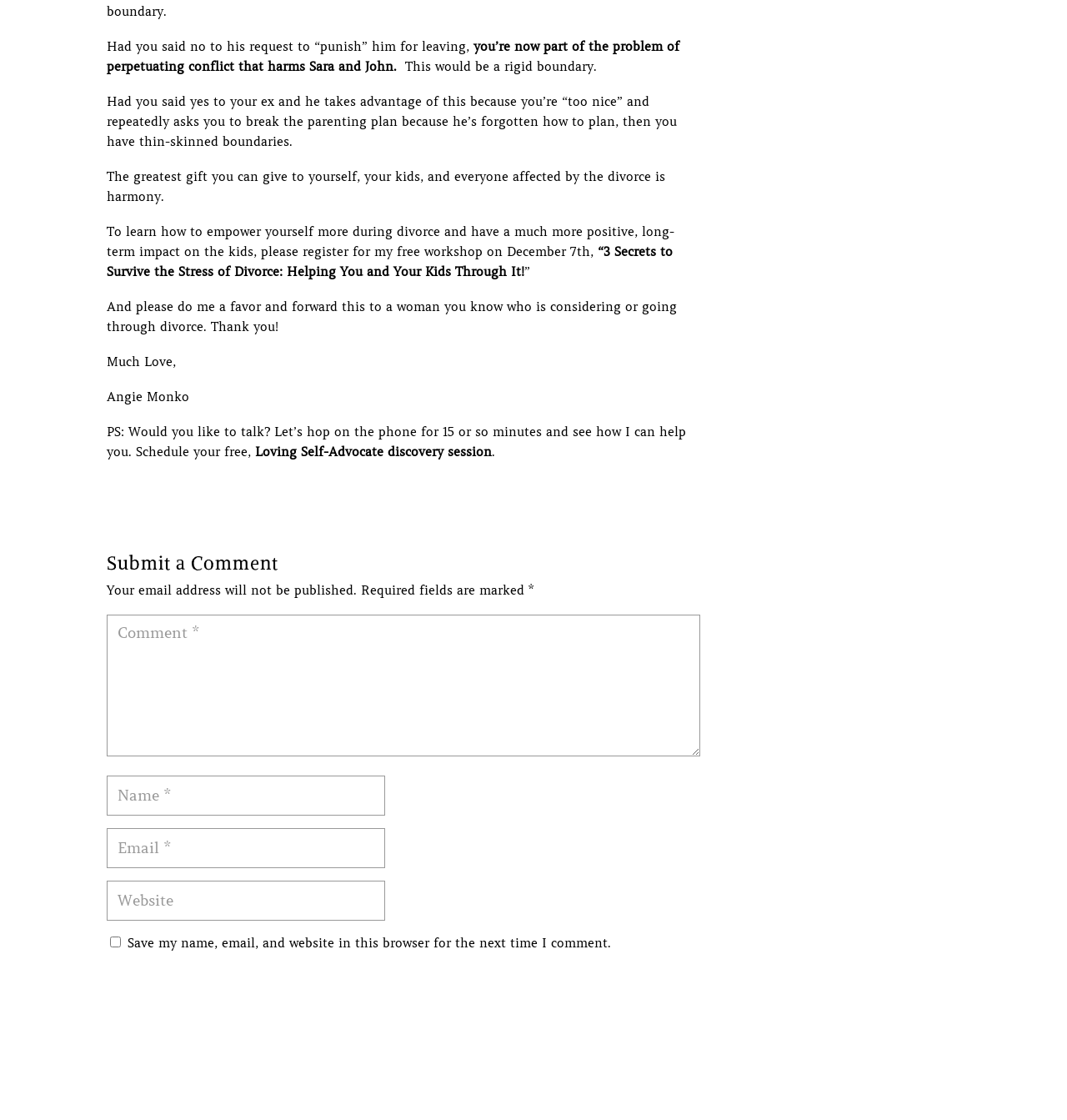Based on what you see in the screenshot, provide a thorough answer to this question: What is the purpose of the free workshop?

The text mentions registering for a free workshop on December 7th, which is titled '3 Secrets to Survive the Stress of Divorce: Helping You and Your Kids Through It!'. This suggests that the purpose of the workshop is to empower individuals during the divorce process and have a positive impact on their kids.